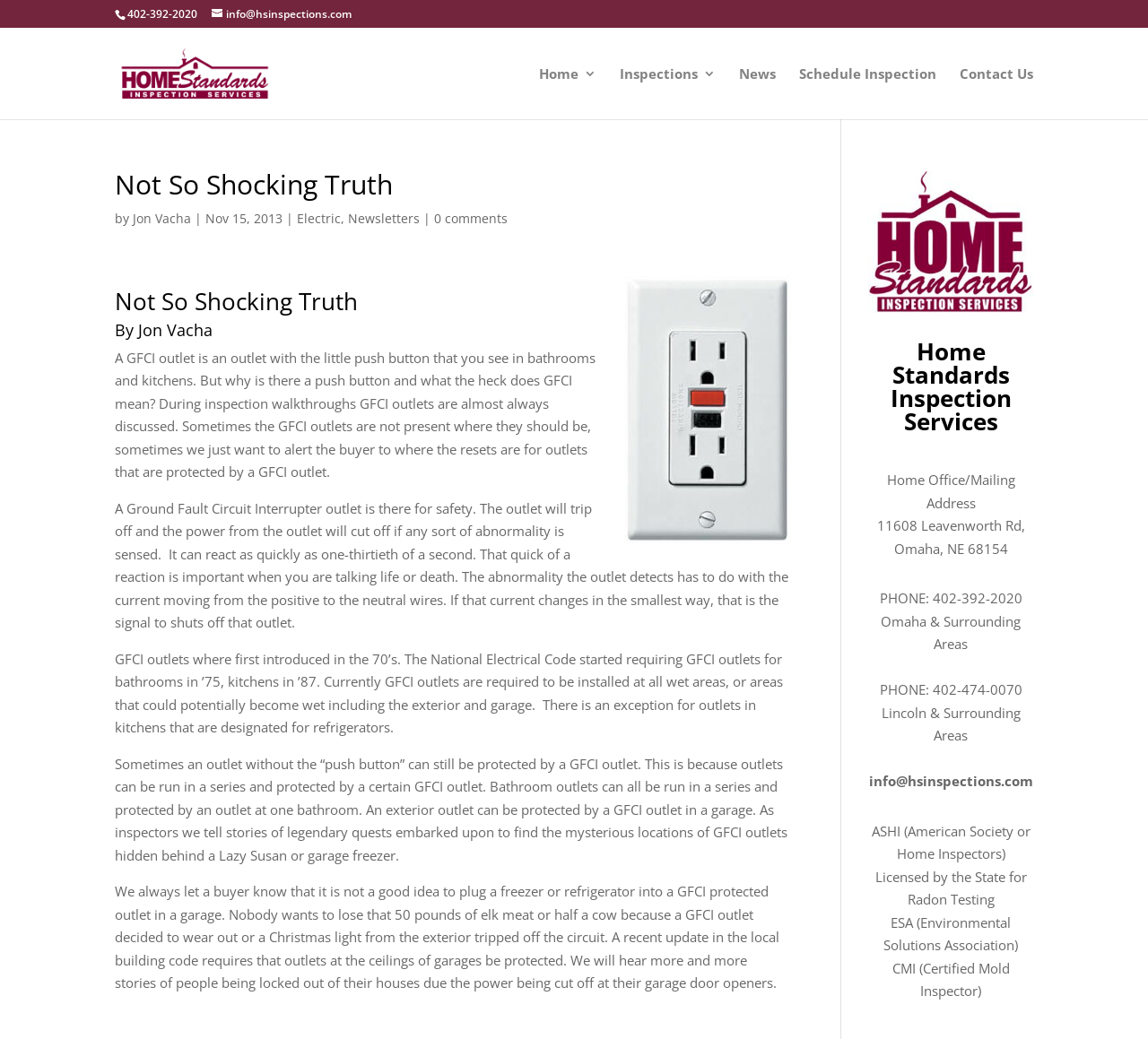Extract the heading text from the webpage.

Not So Shocking Truth